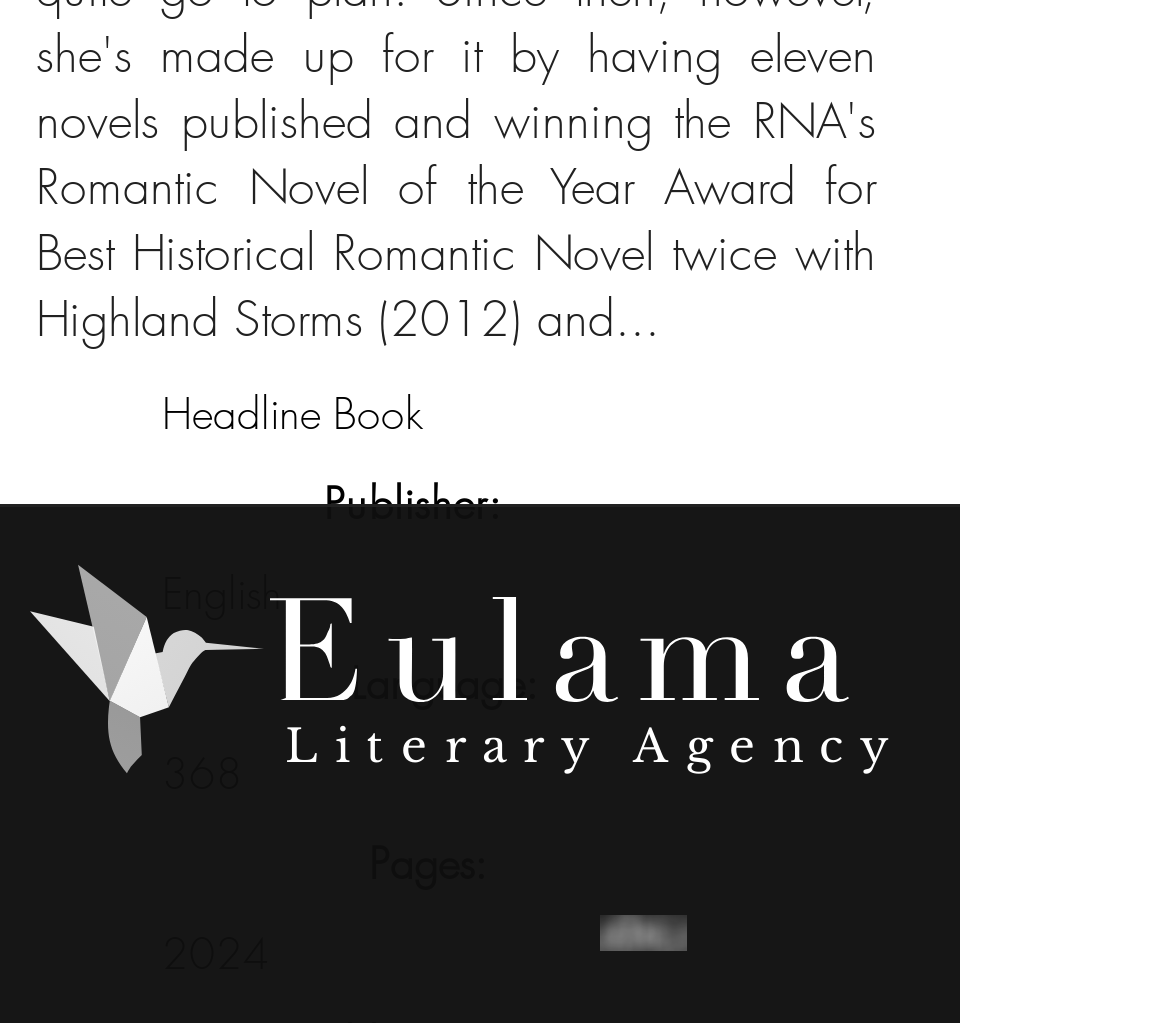How many pages does the book have?
Answer the question with just one word or phrase using the image.

368